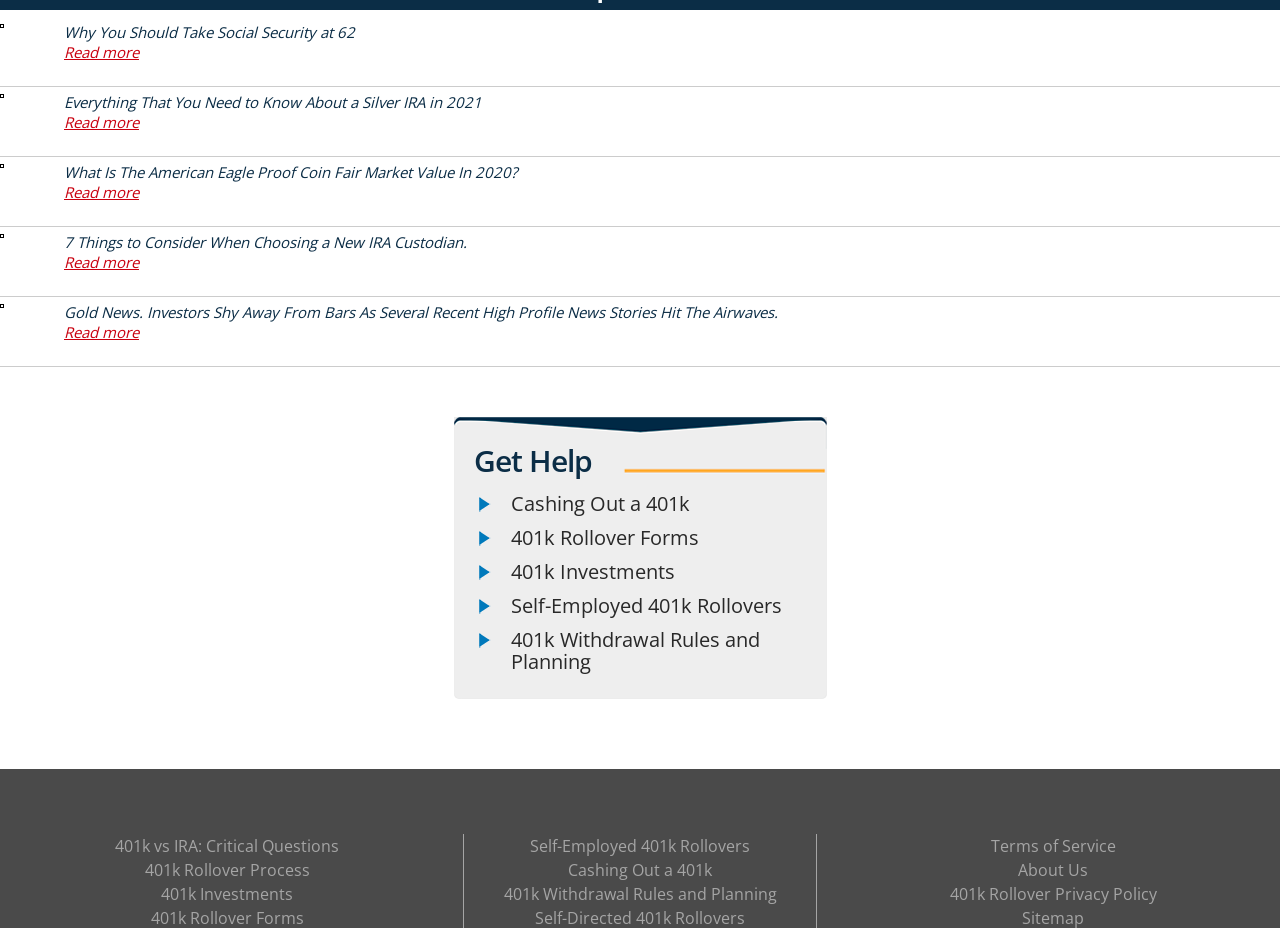Respond to the question with just a single word or phrase: 
What is the topic of the first link on the webpage?

Social Security